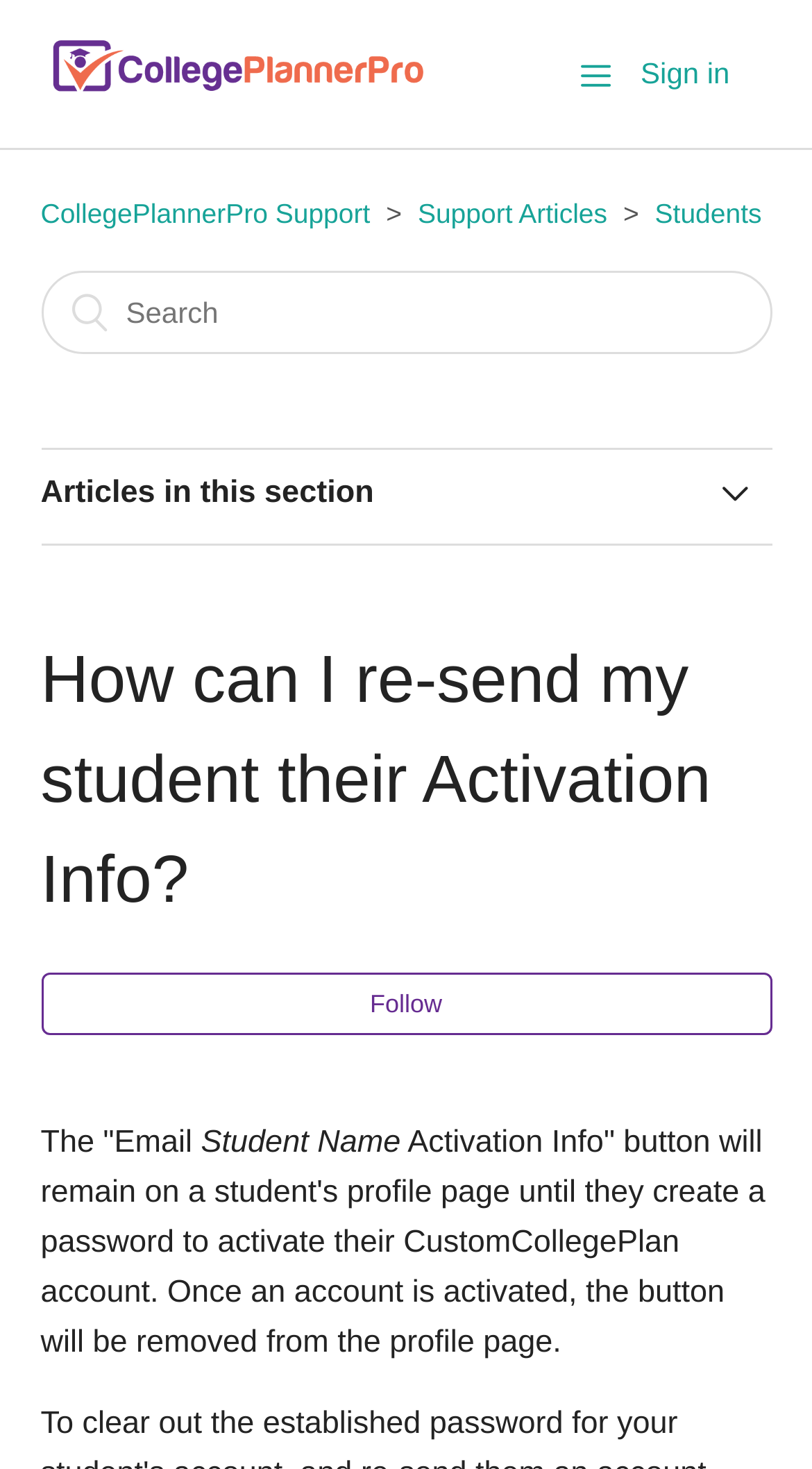What is the section title above the list of articles? Examine the screenshot and reply using just one word or a brief phrase.

Articles in this section